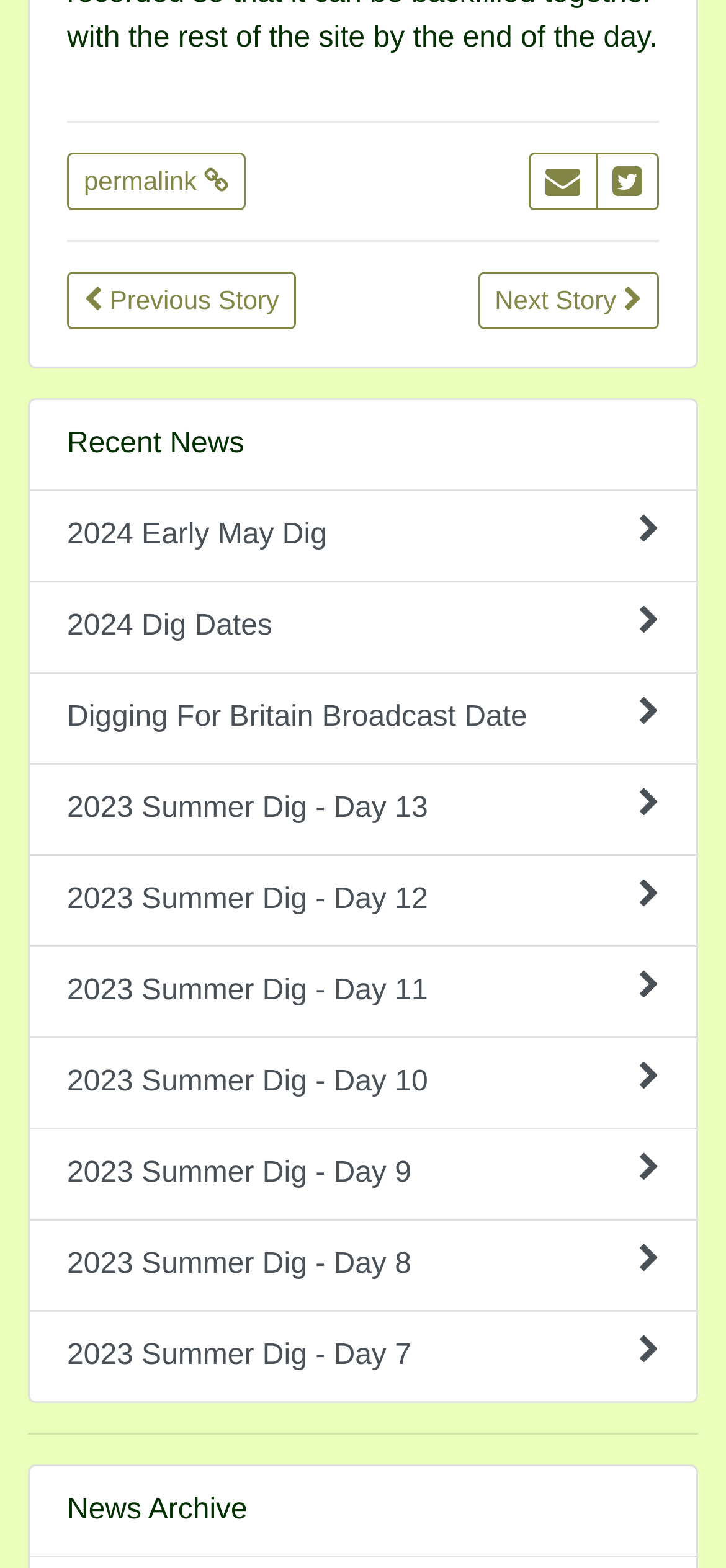Determine the bounding box coordinates of the clickable element necessary to fulfill the instruction: "share story". Provide the coordinates as four float numbers within the 0 to 1 range, i.e., [left, top, right, bottom].

[0.728, 0.098, 0.908, 0.134]